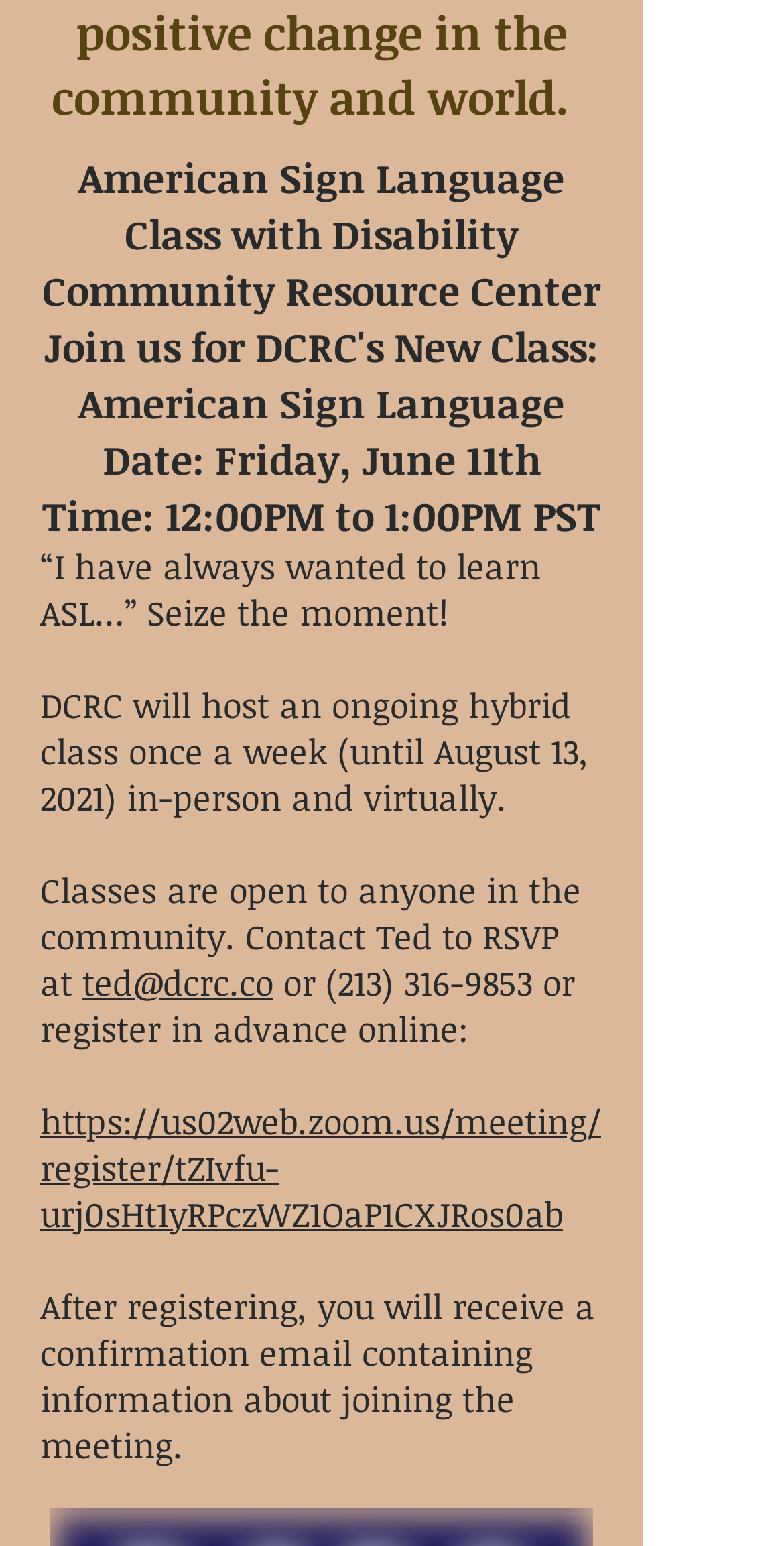What is the date of the class?
Based on the content of the image, thoroughly explain and answer the question.

The date of the class can be found in the second StaticText element, which says 'Date: Friday, June 11th'. This clearly states the date of the class.